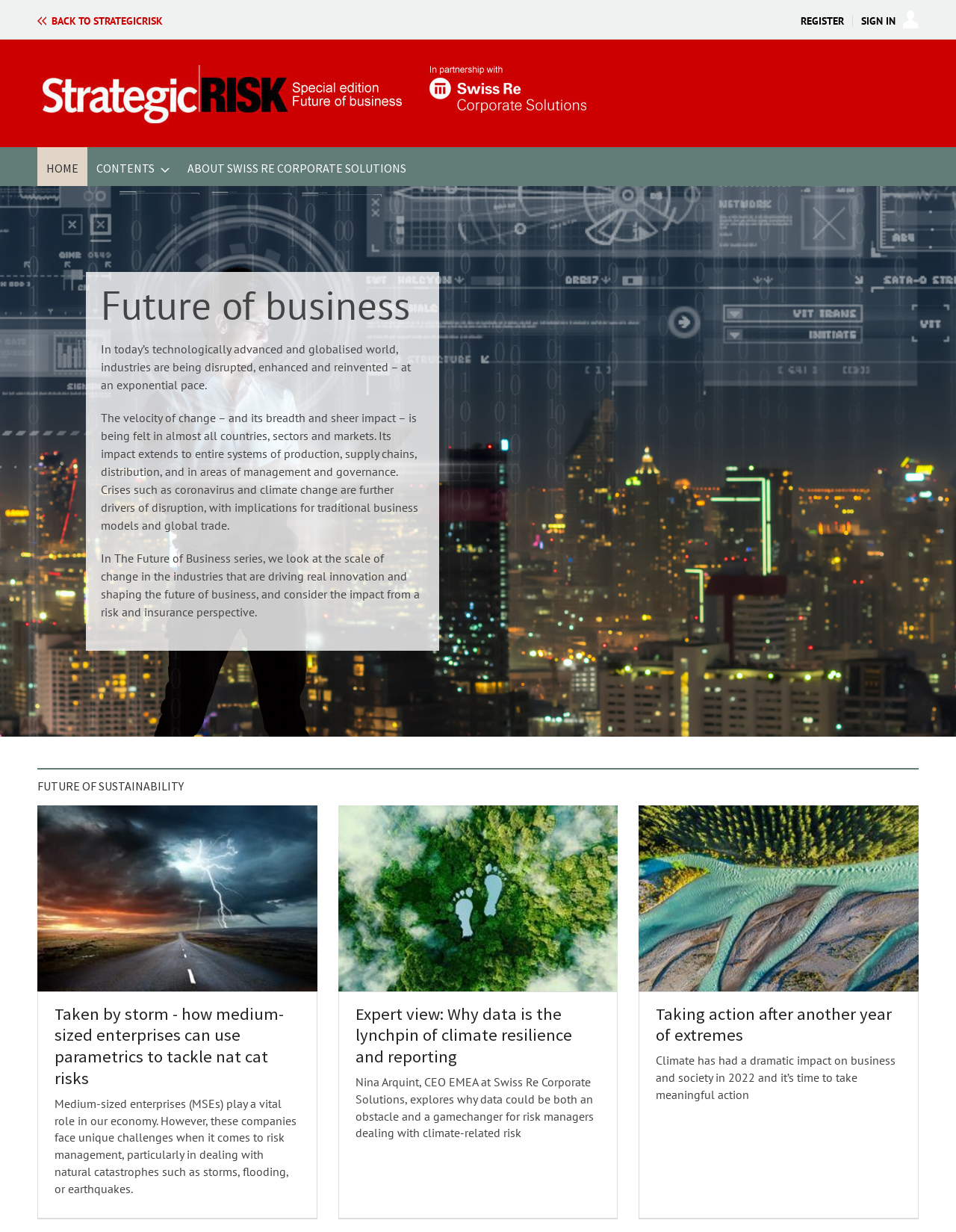What is the role of Nina Arquint in Swiss Re Corporate Solutions?
Please describe in detail the information shown in the image to answer the question.

The question asks for the role of Nina Arquint in Swiss Re Corporate Solutions. By looking at the webpage, we can see that Nina Arquint is mentioned in the article 'Expert view: Why data is the lynchpin of climate resilience and reporting' as the CEO EMEA at Swiss Re Corporate Solutions.